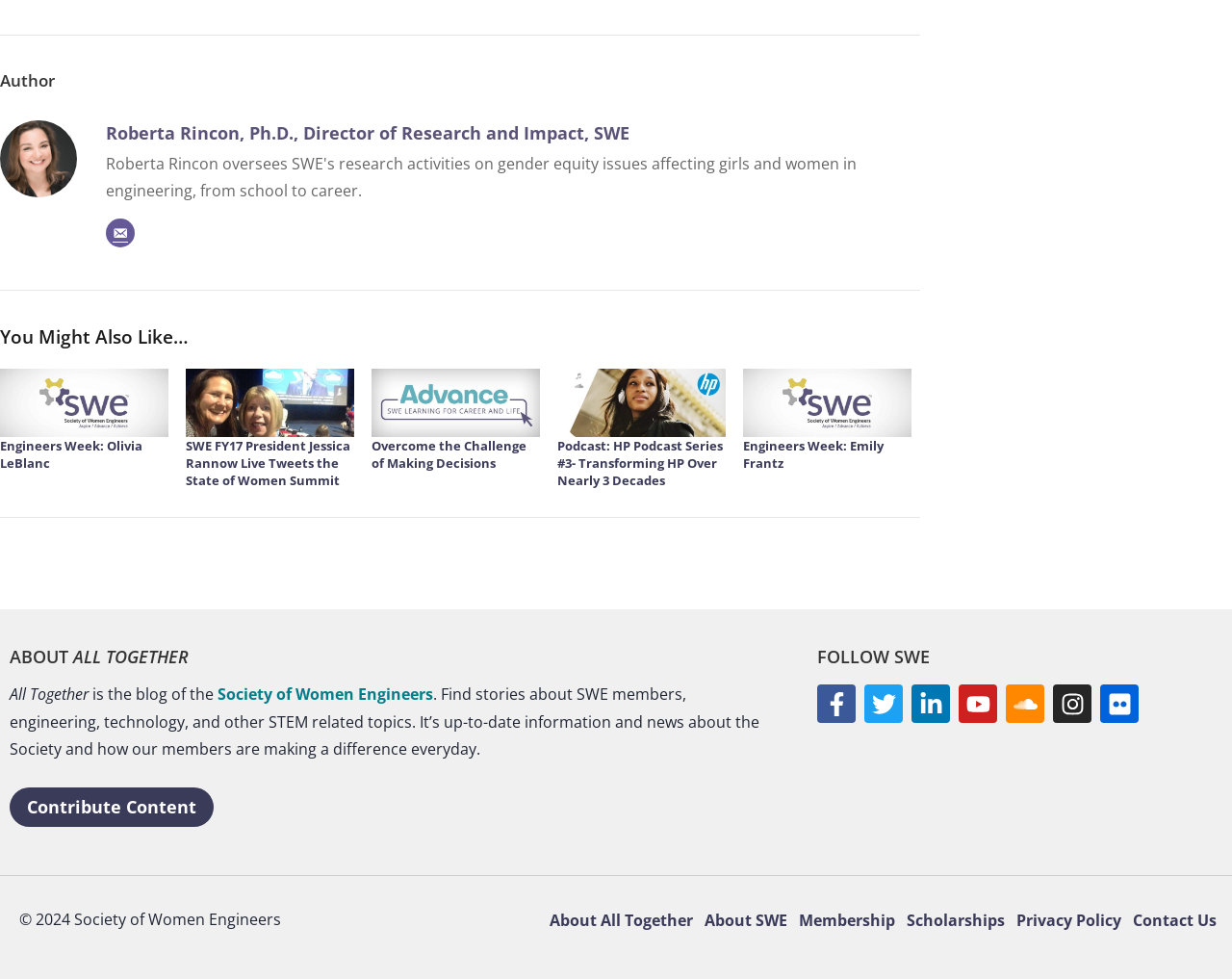Identify the coordinates of the bounding box for the element described below: "web design". Return the coordinates as four float numbers between 0 and 1: [left, top, right, bottom].

None